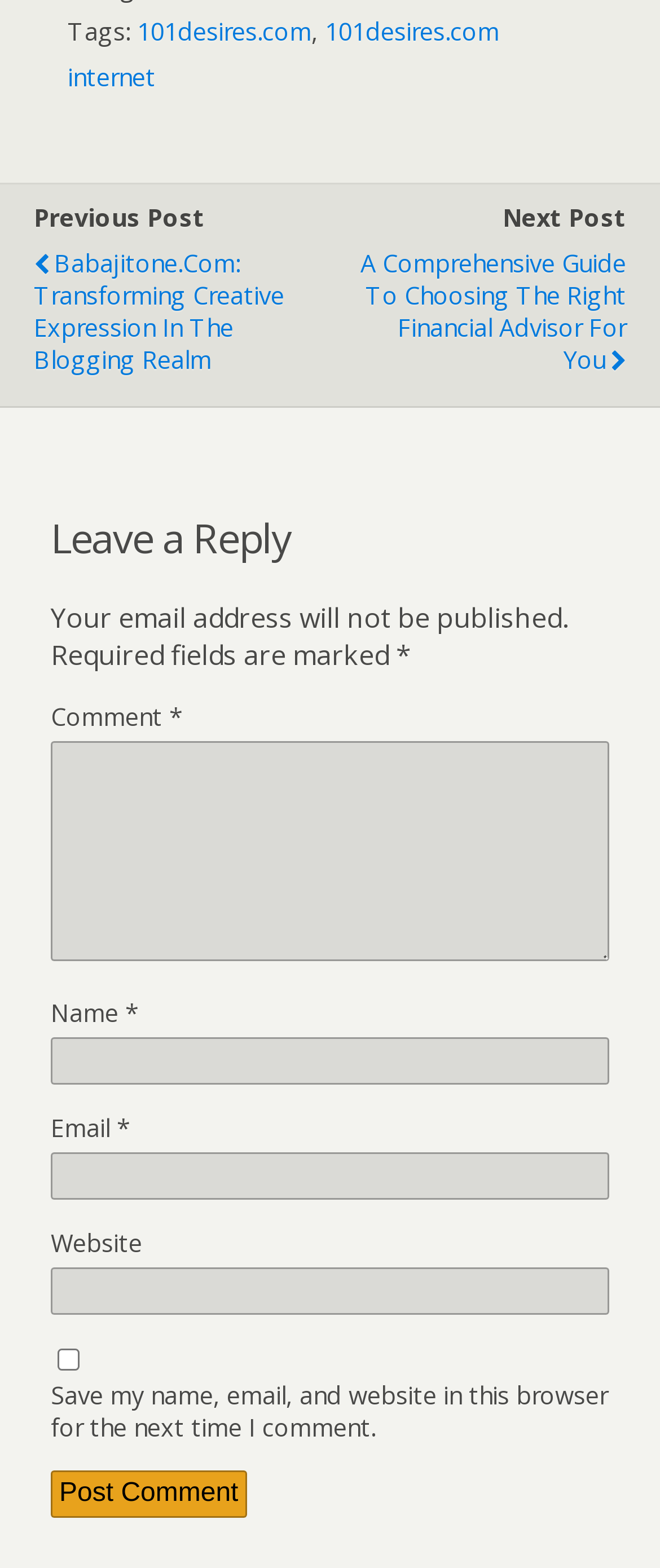Please provide a detailed answer to the question below by examining the image:
What is the button text to submit a comment?

I found the button text to submit a comment by looking at the button element with the text 'Post Comment' which is located at the bottom of the comment form.